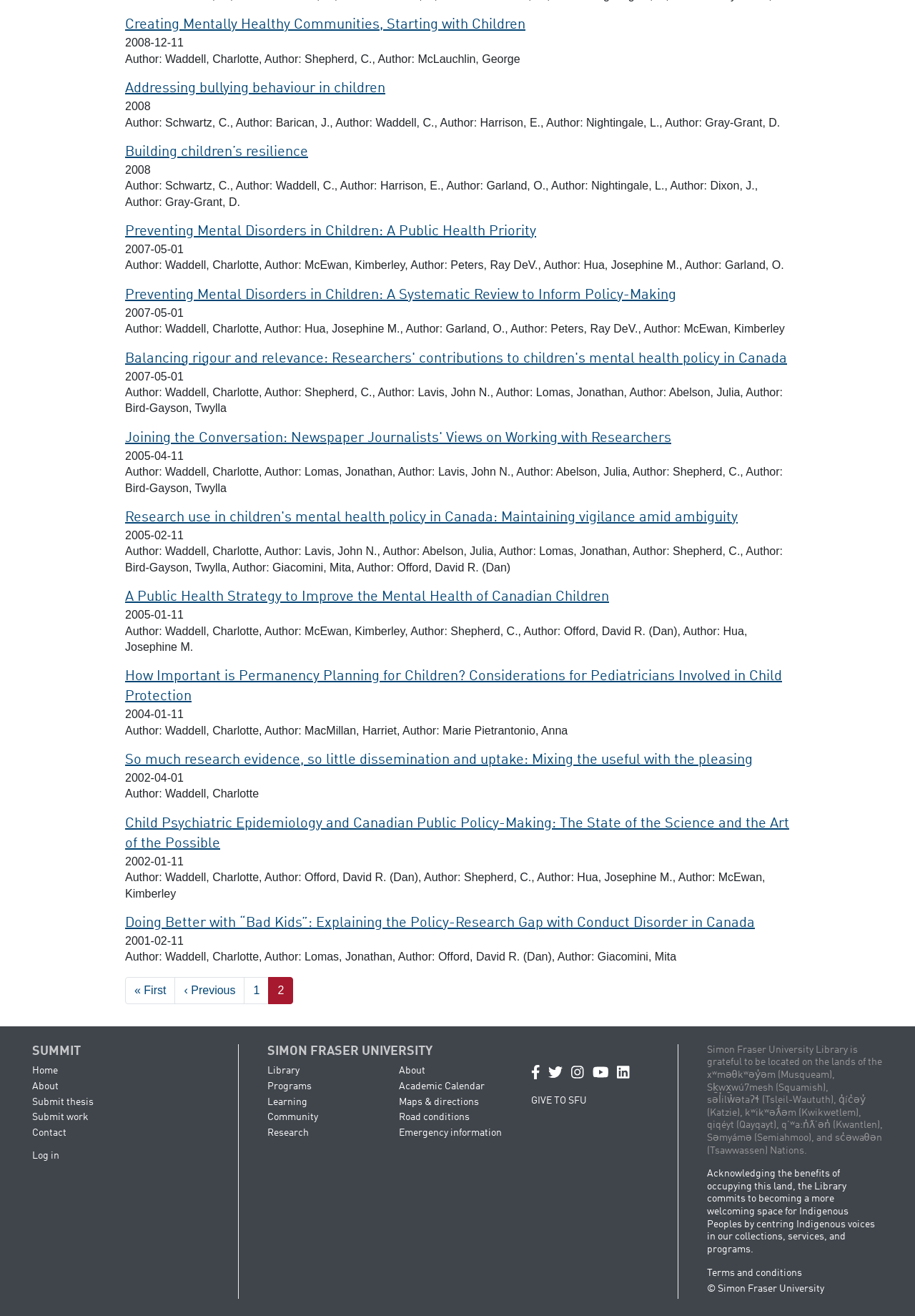Please identify the bounding box coordinates of the clickable area that will allow you to execute the instruction: "Click the 'Creating Mentally Healthy Communities, Starting with Children' link".

[0.137, 0.014, 0.574, 0.025]